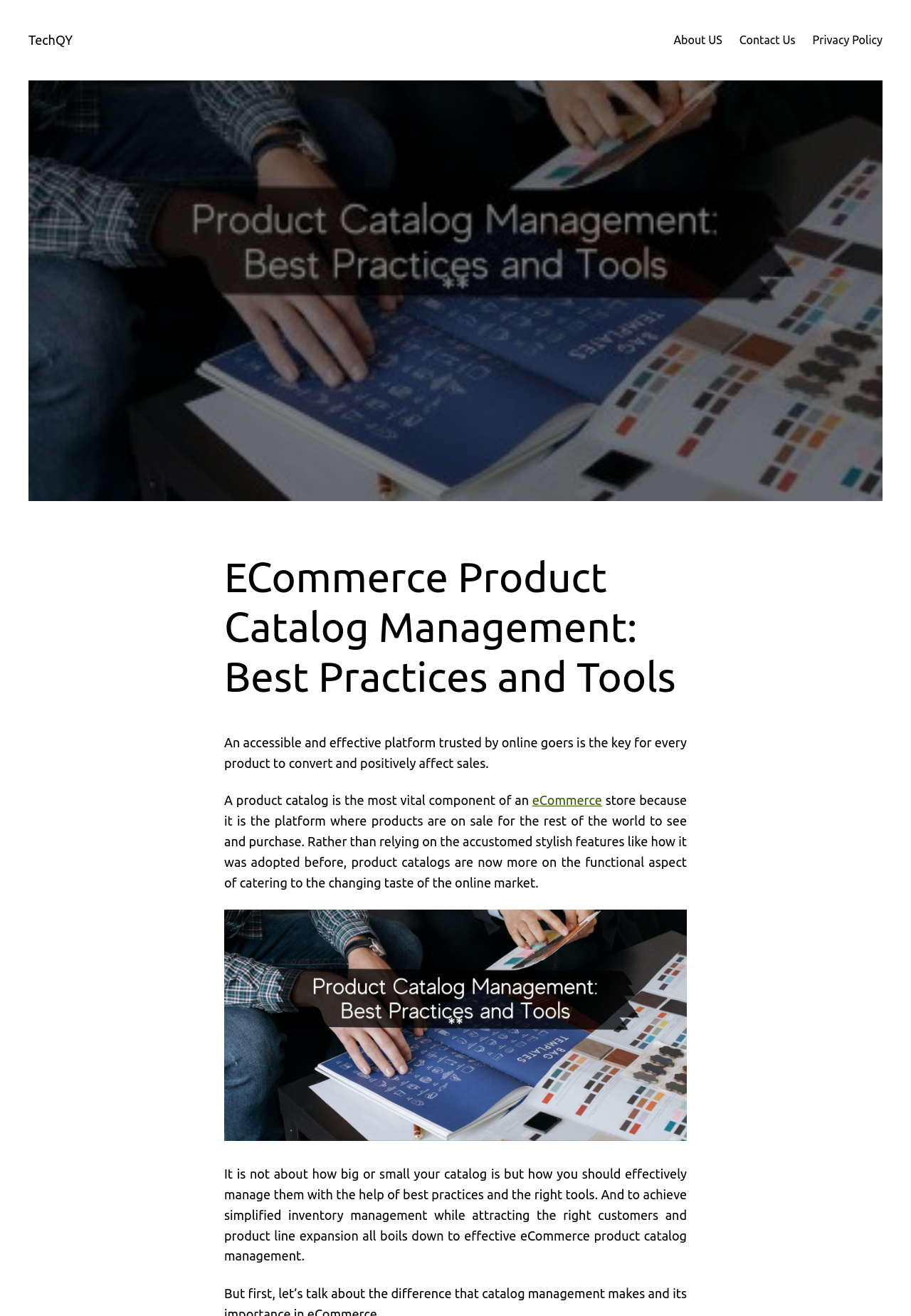What is eCommerce product catalog management about? Please answer the question using a single word or phrase based on the image.

Effective management